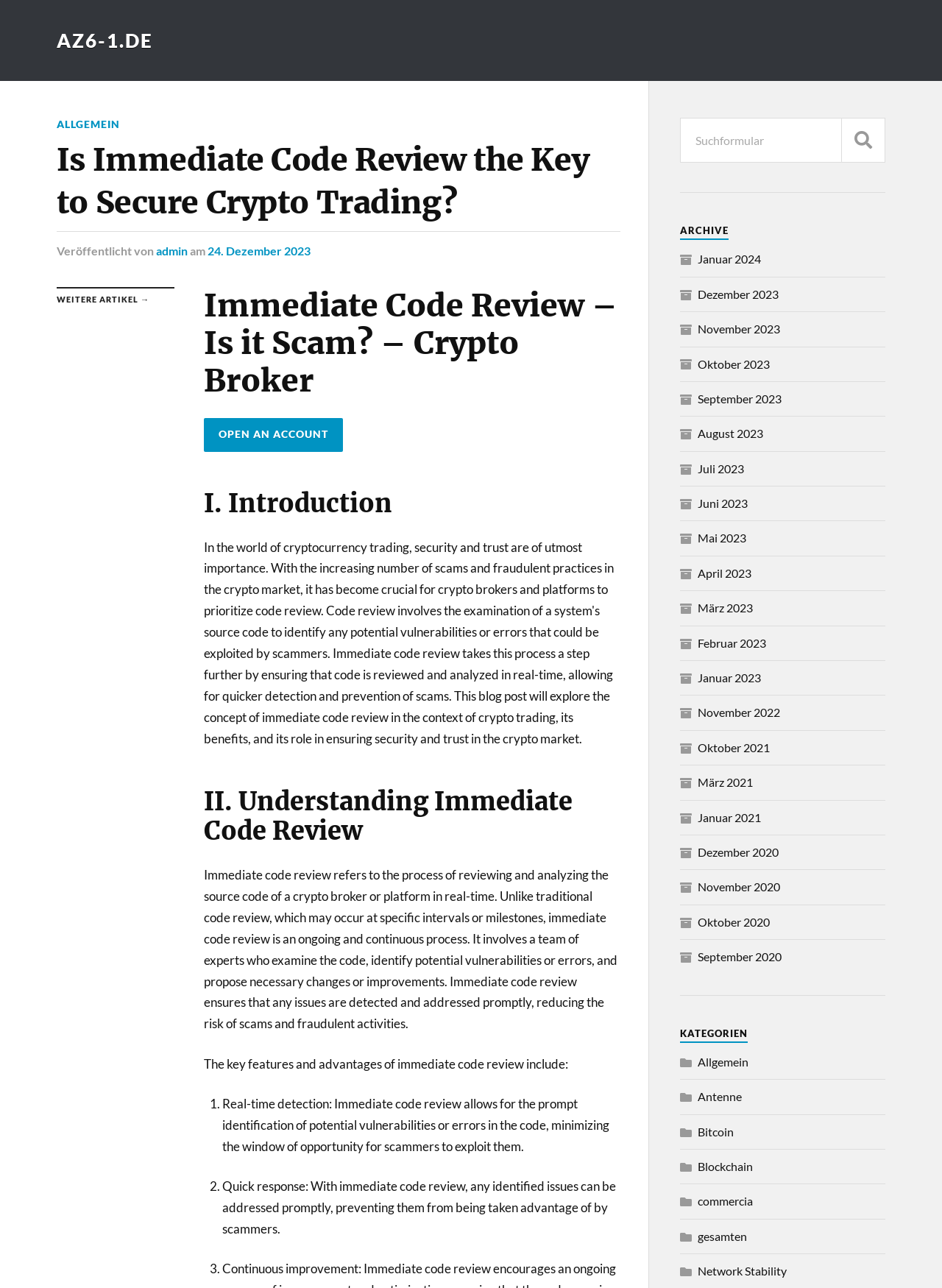Specify the bounding box coordinates of the area to click in order to follow the given instruction: "Click on the 'ALLGEMEIN' link."

[0.06, 0.091, 0.127, 0.101]